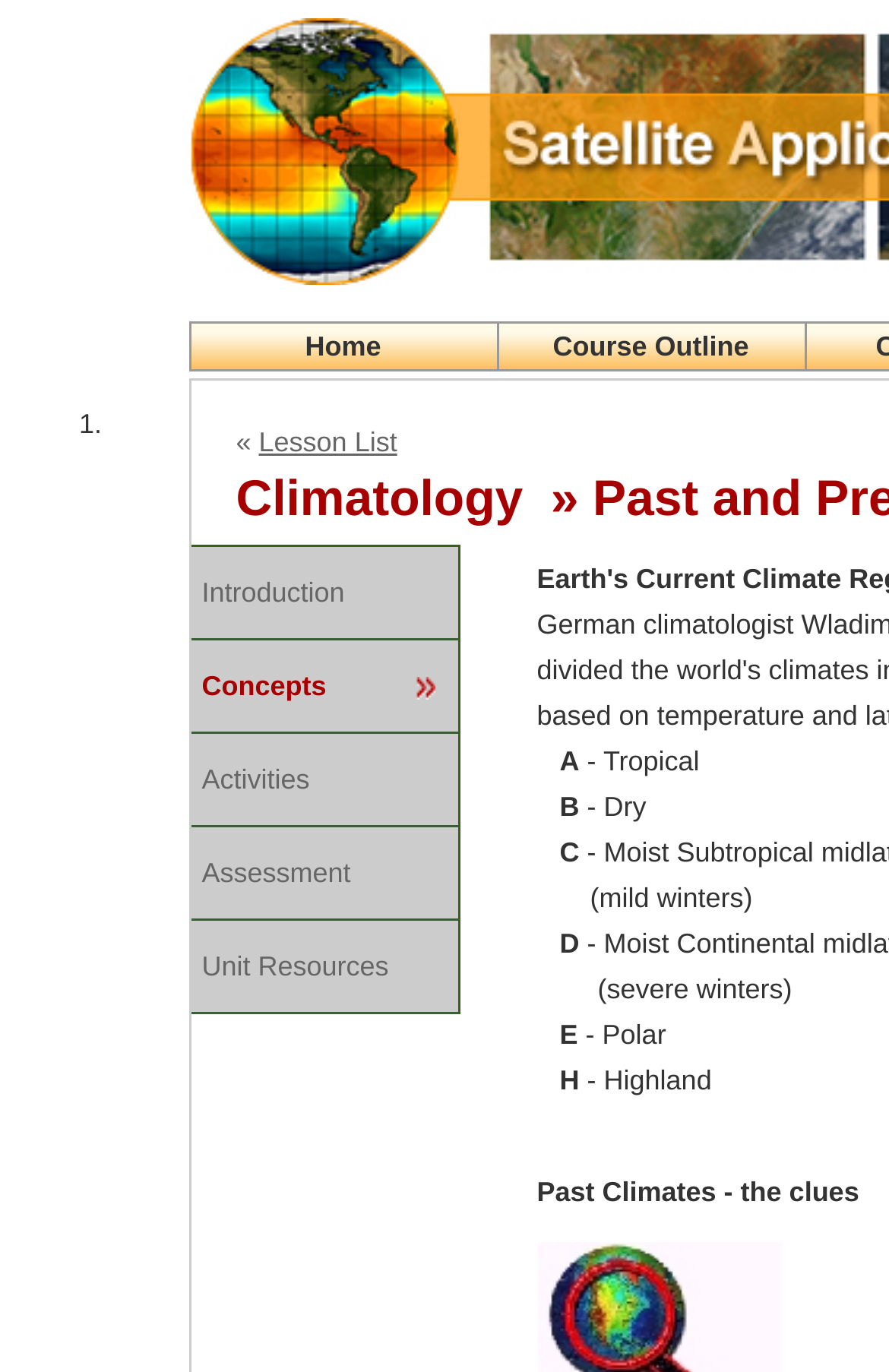Identify the bounding box coordinates of the area that should be clicked in order to complete the given instruction: "explore unit resources". The bounding box coordinates should be four float numbers between 0 and 1, i.e., [left, top, right, bottom].

[0.227, 0.693, 0.437, 0.716]